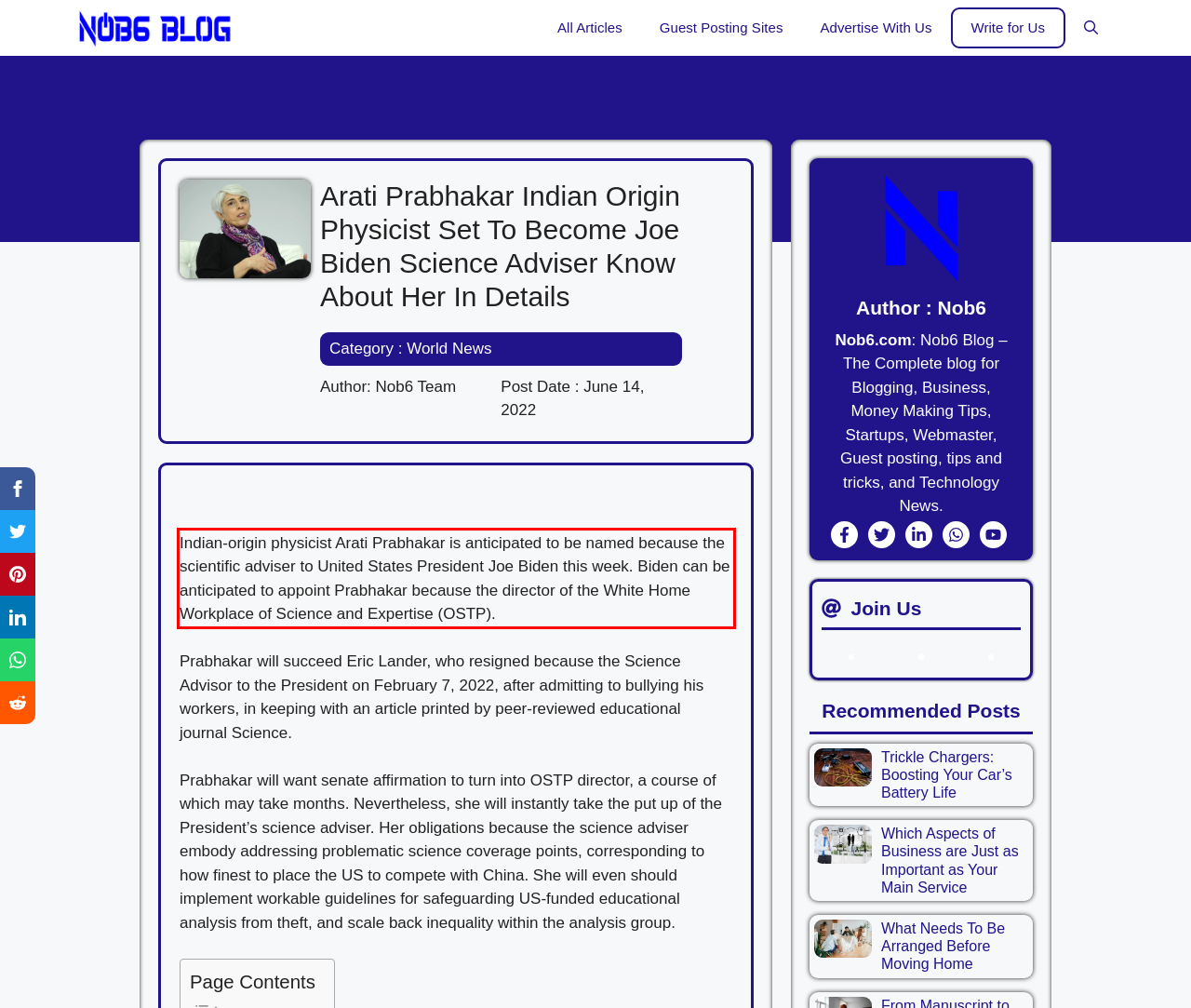Analyze the screenshot of the webpage that features a red bounding box and recognize the text content enclosed within this red bounding box.

Indian-origin physicist Arati Prabhakar is anticipated to be named because the scientific adviser to United States President Joe Biden this week. Biden can be anticipated to appoint Prabhakar because the director of the White Home Workplace of Science and Expertise (OSTP).